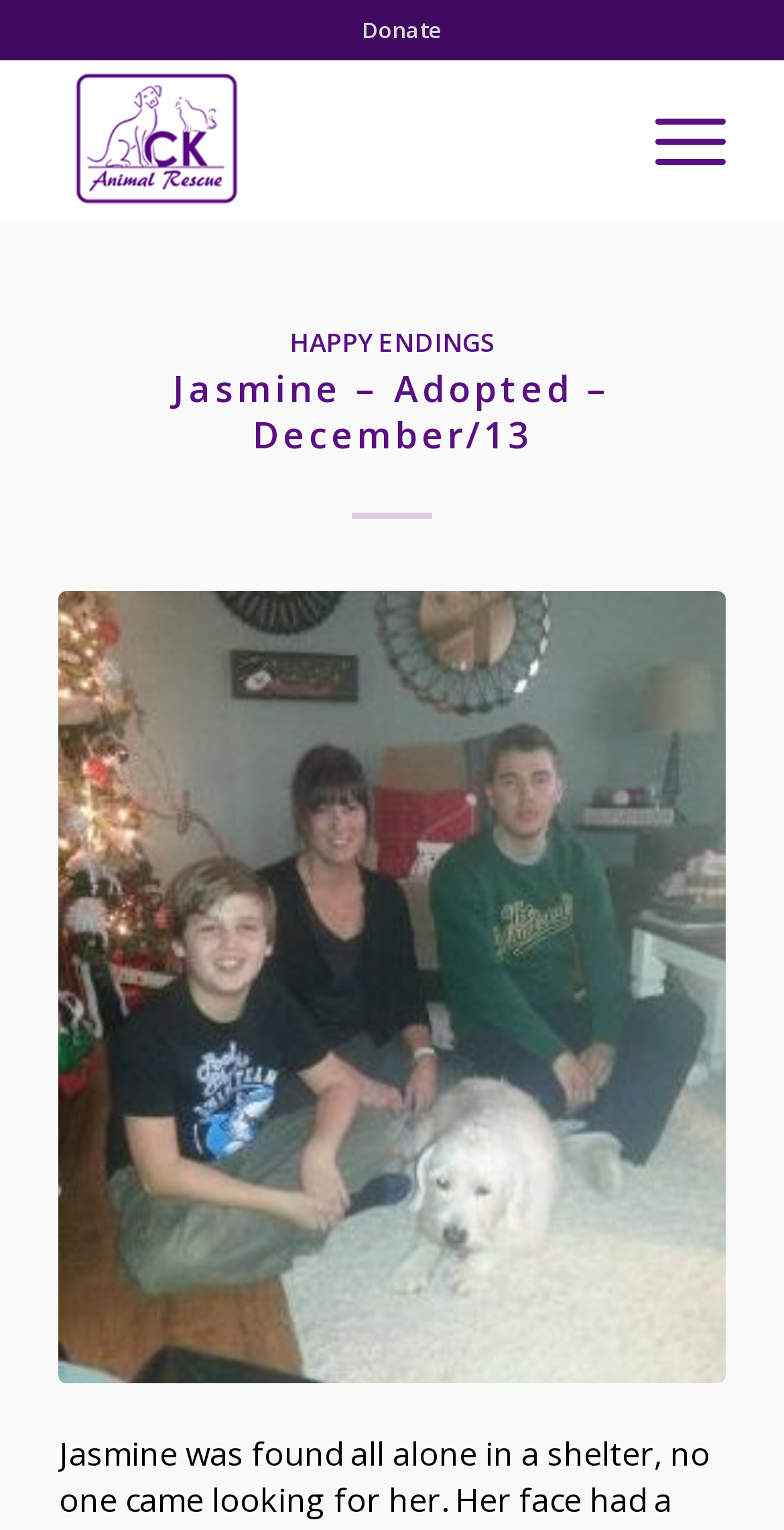What is the title of the section below the top section?
Give a single word or phrase answer based on the content of the image.

HAPPY ENDINGS